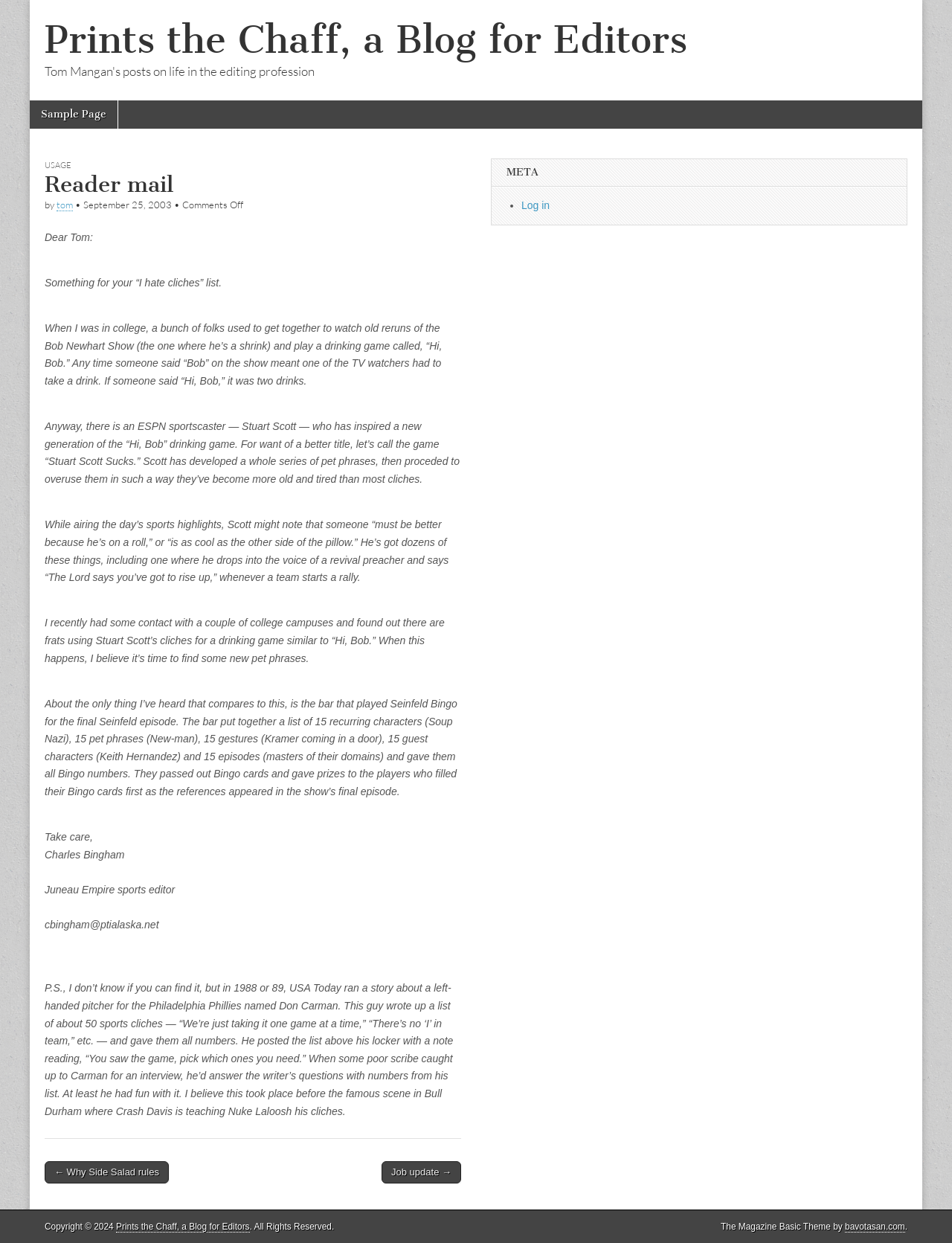Given the webpage screenshot, identify the bounding box of the UI element that matches this description: "Sample Page".

[0.031, 0.081, 0.123, 0.103]